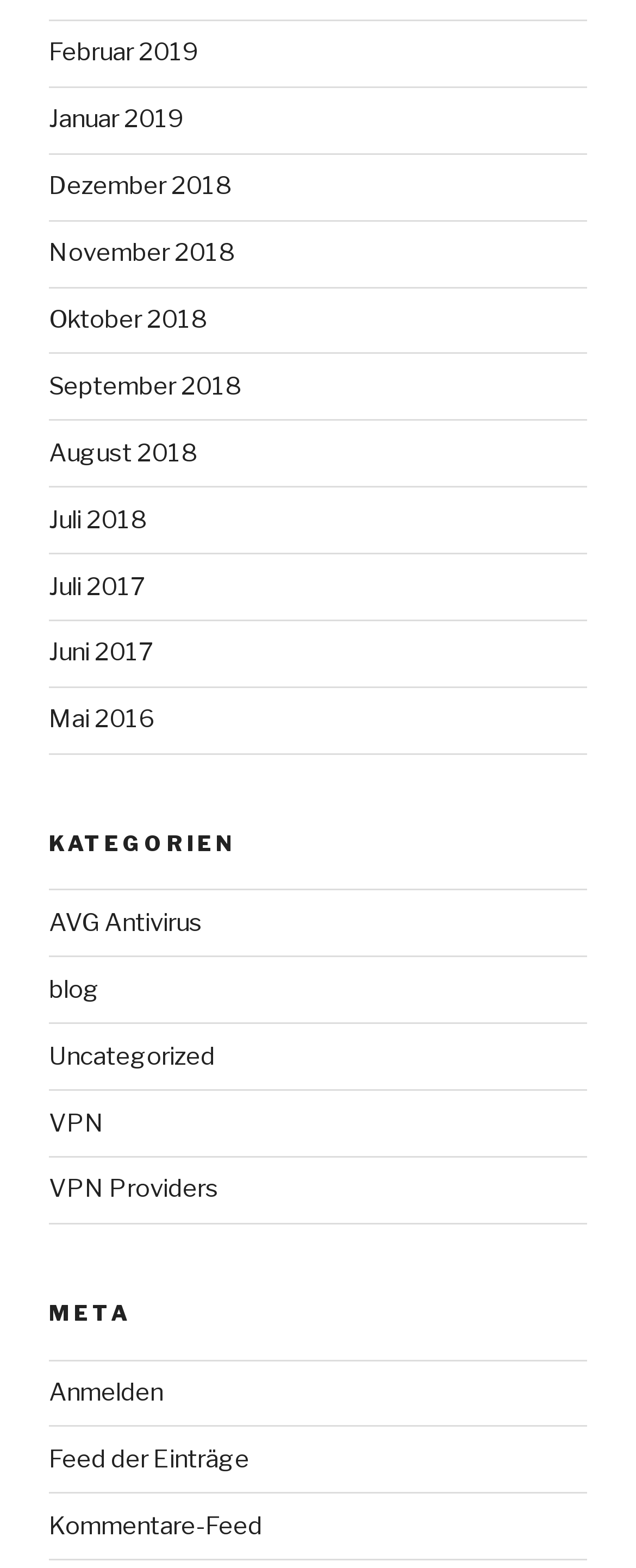Given the element description Juni 2017, specify the bounding box coordinates of the corresponding UI element in the format (top-left x, top-left y, bottom-right x, bottom-right y). All values must be between 0 and 1.

[0.077, 0.407, 0.241, 0.426]